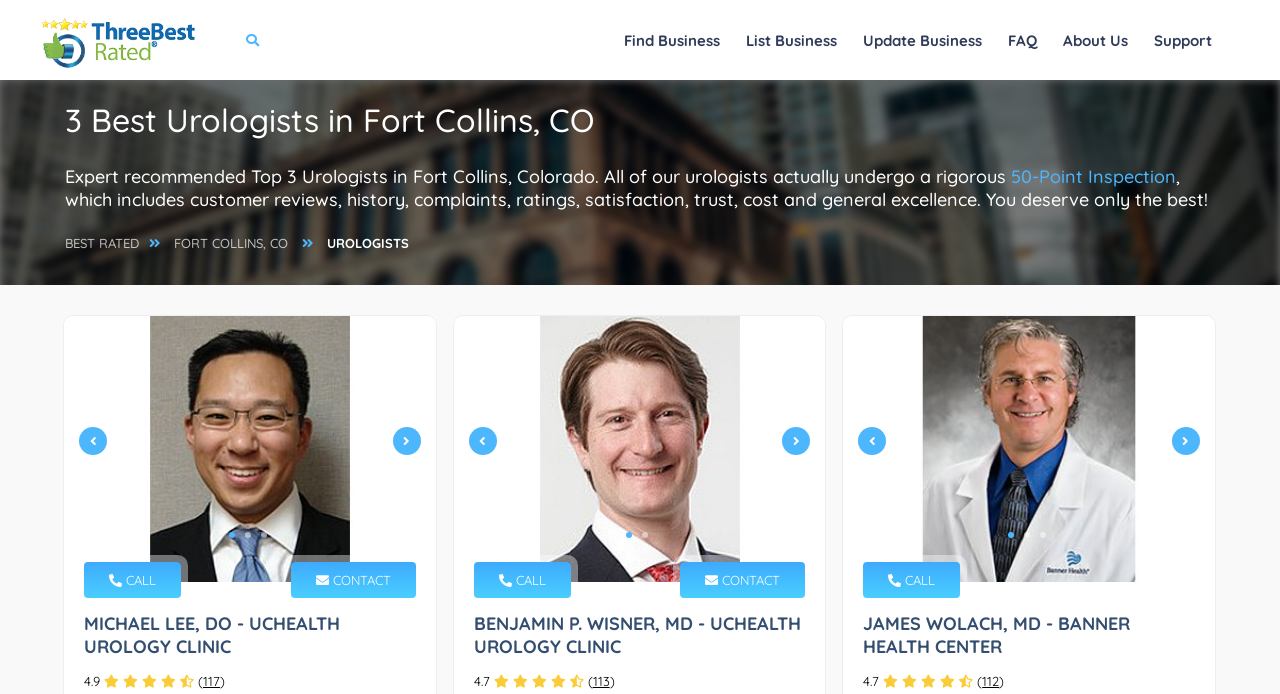How many reviews does James Wolach, MD - BANNER HEALTH CENTER have?
Answer the question with as much detail as possible.

James Wolach, MD - BANNER HEALTH CENTER has 112 reviews, which is indicated by the link '(112)' next to the clinic's name.